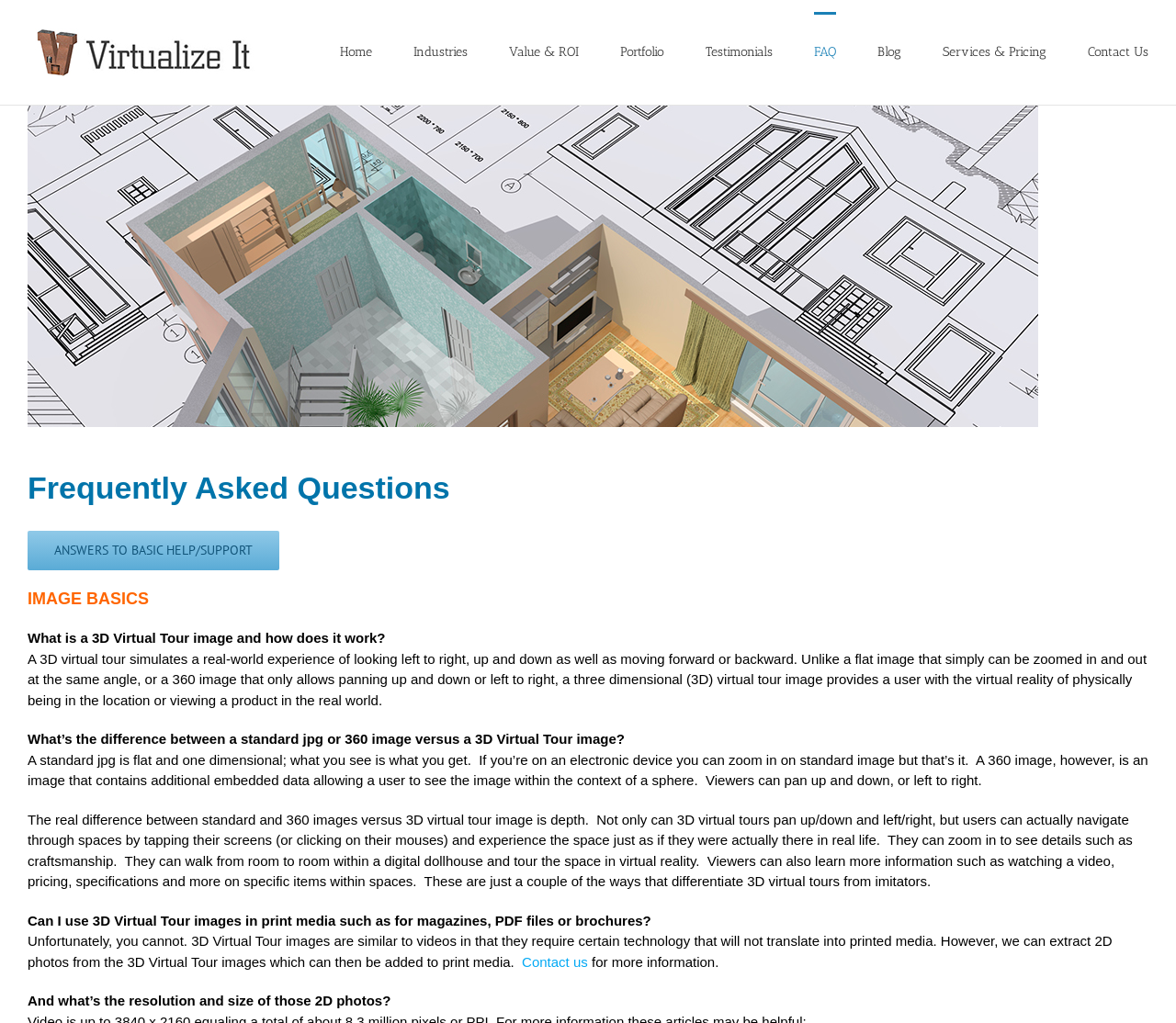Give a concise answer using one word or a phrase to the following question:
What can be extracted from 3D Virtual Tour images for print media?

2D photos